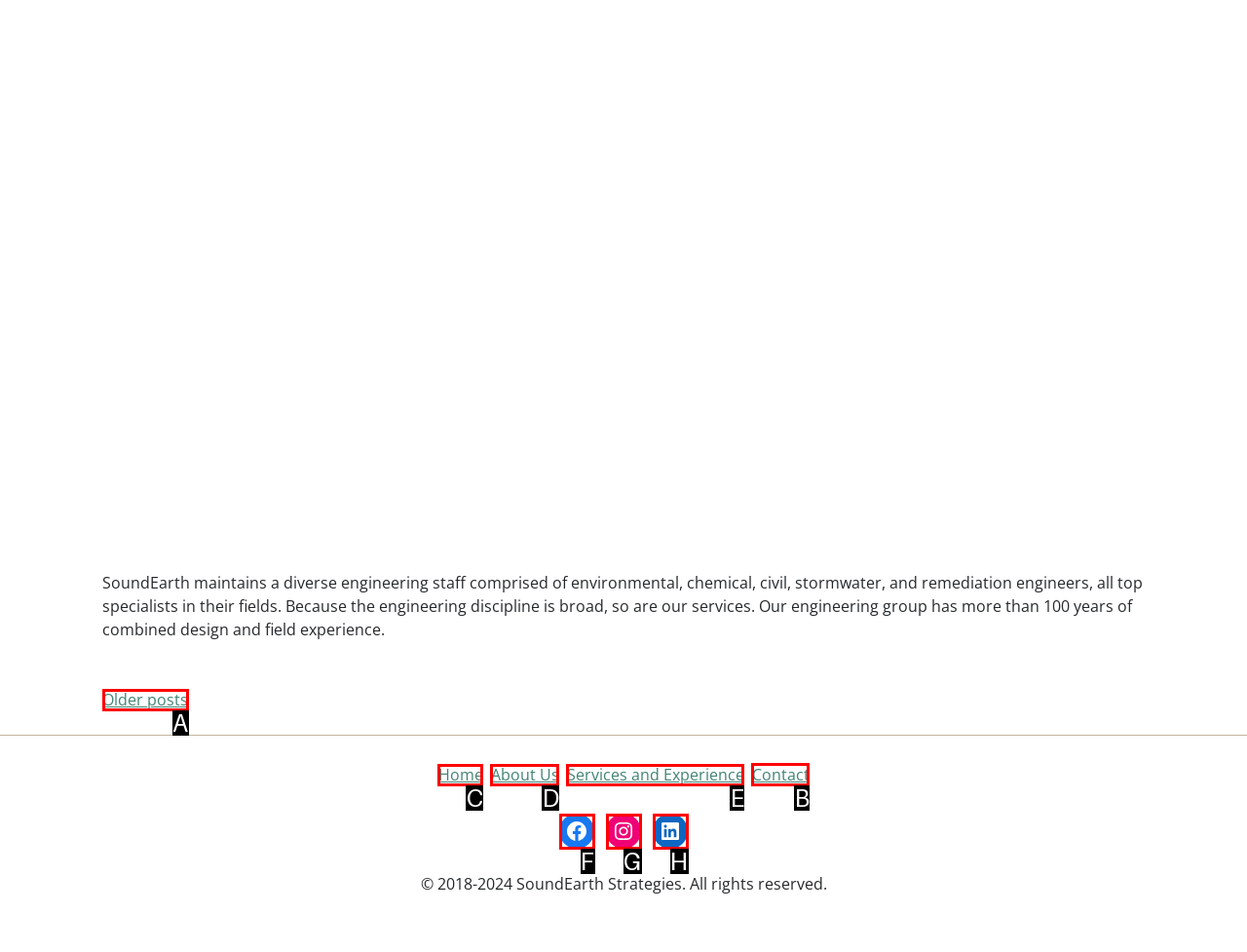Based on the choices marked in the screenshot, which letter represents the correct UI element to perform the task: contact us?

B